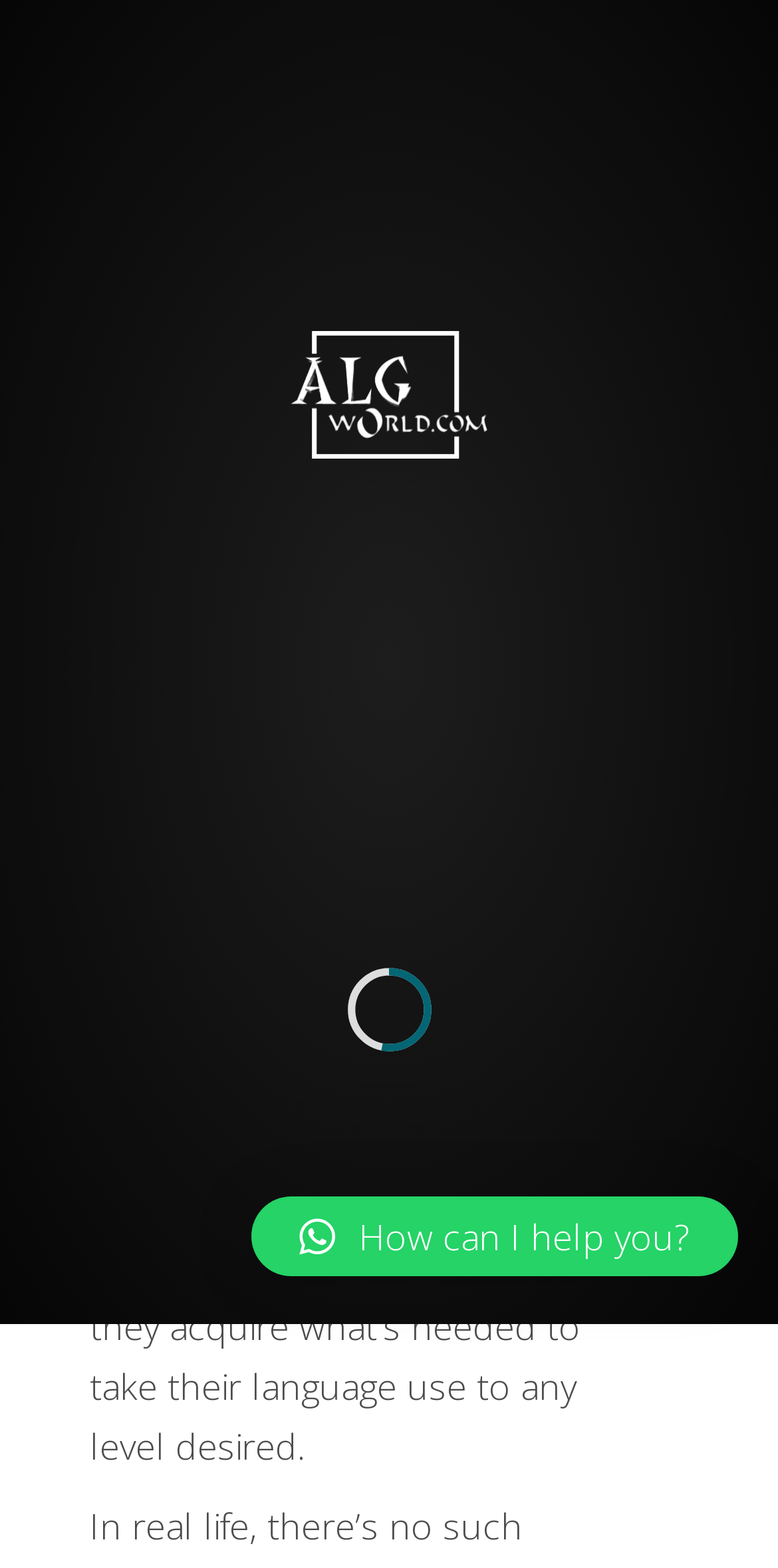Using the description: "Toggle navigation", identify the bounding box of the corresponding UI element in the screenshot.

[0.849, 0.048, 0.962, 0.092]